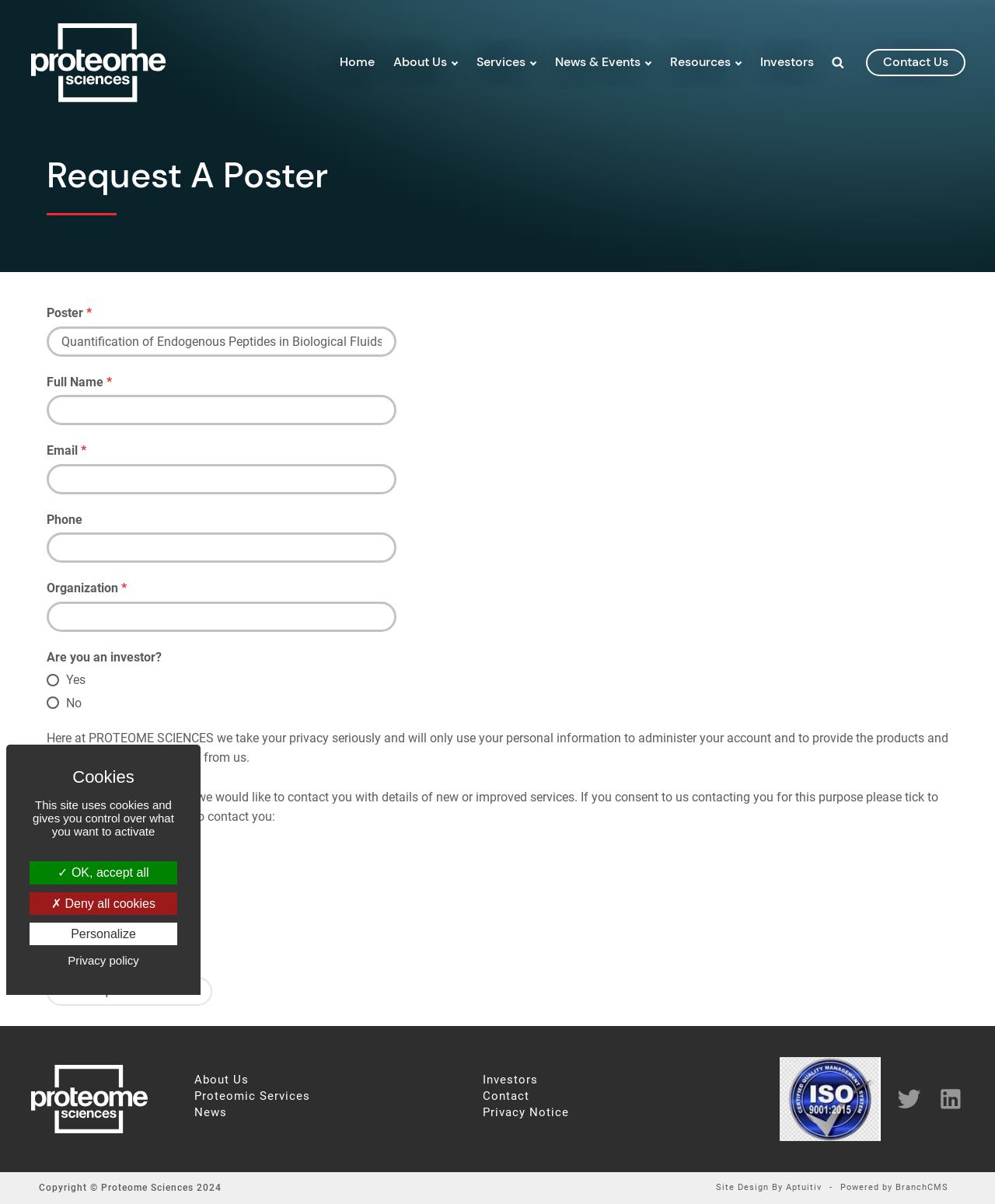What is the company name mentioned on the webpage?
Answer the question with a thorough and detailed explanation.

The company name 'Proteome Sciences' is mentioned multiple times on the webpage, including in the navigation menu, footer, and as the title of the webpage.